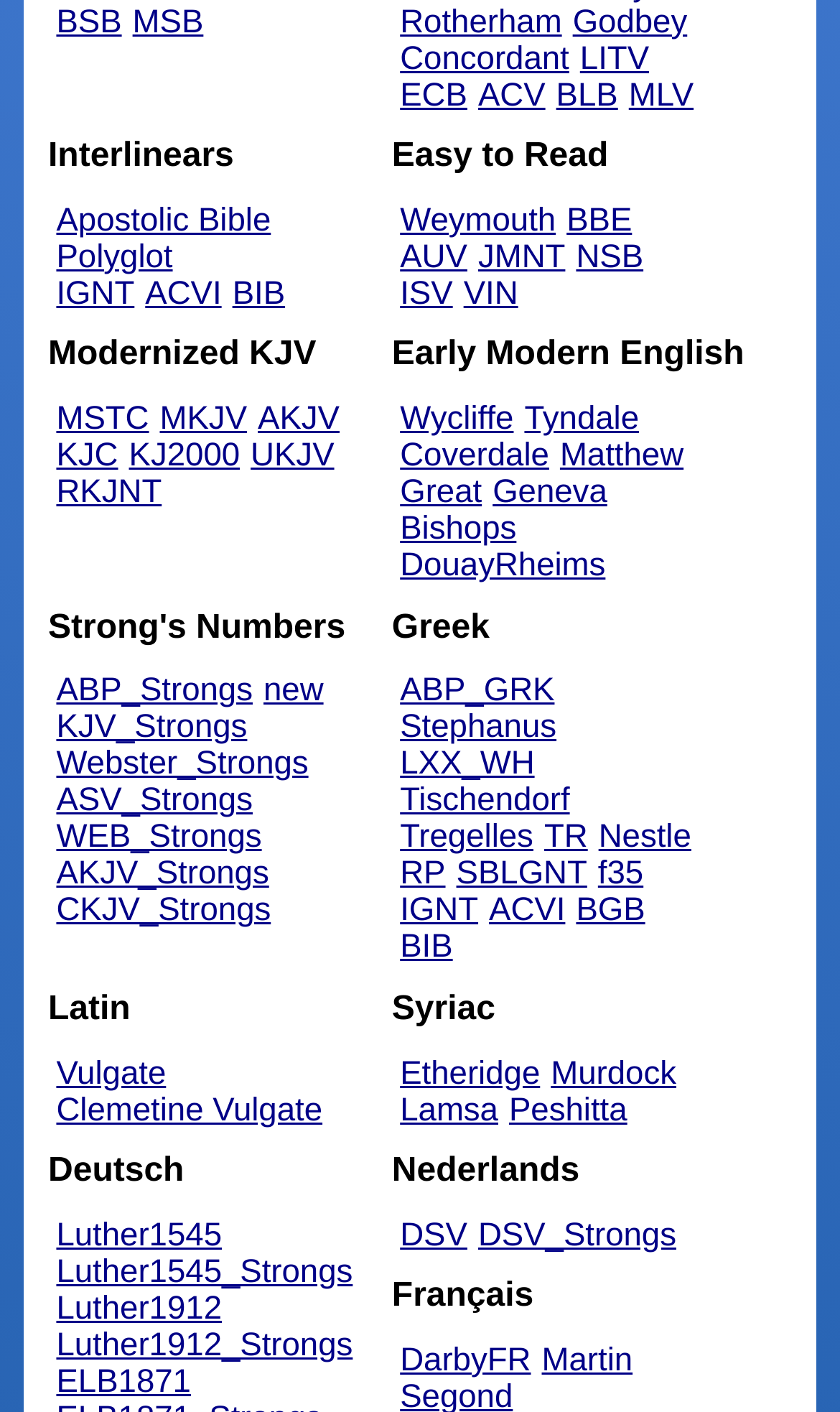What is the first interlinear Bible listed?
Can you provide an in-depth and detailed response to the question?

I looked at the section 'Interlinears' and found the first link listed, which is 'Apostolic Bible Polyglot'.